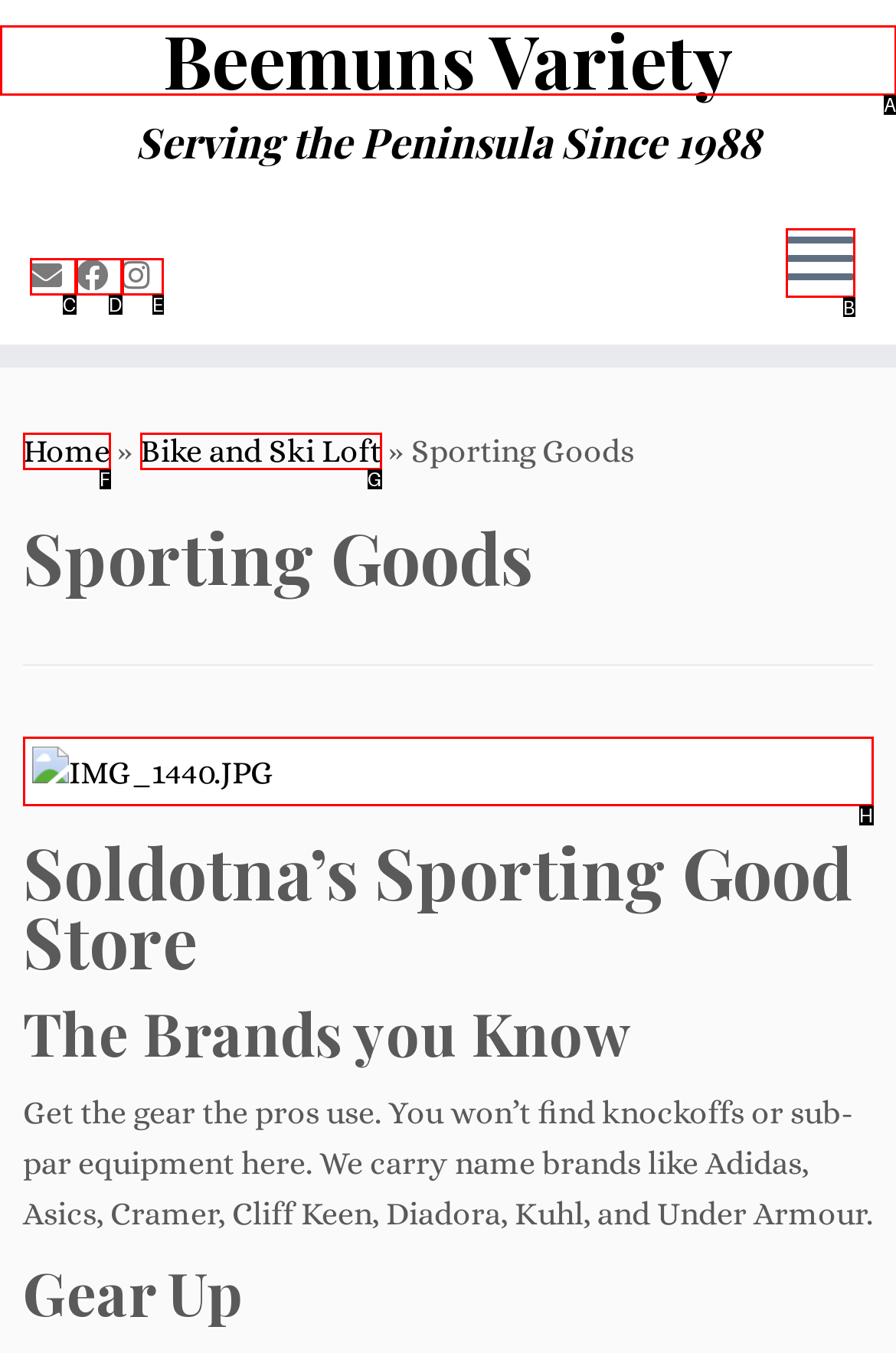Determine which option you need to click to execute the following task: Open the menu. Provide your answer as a single letter.

B